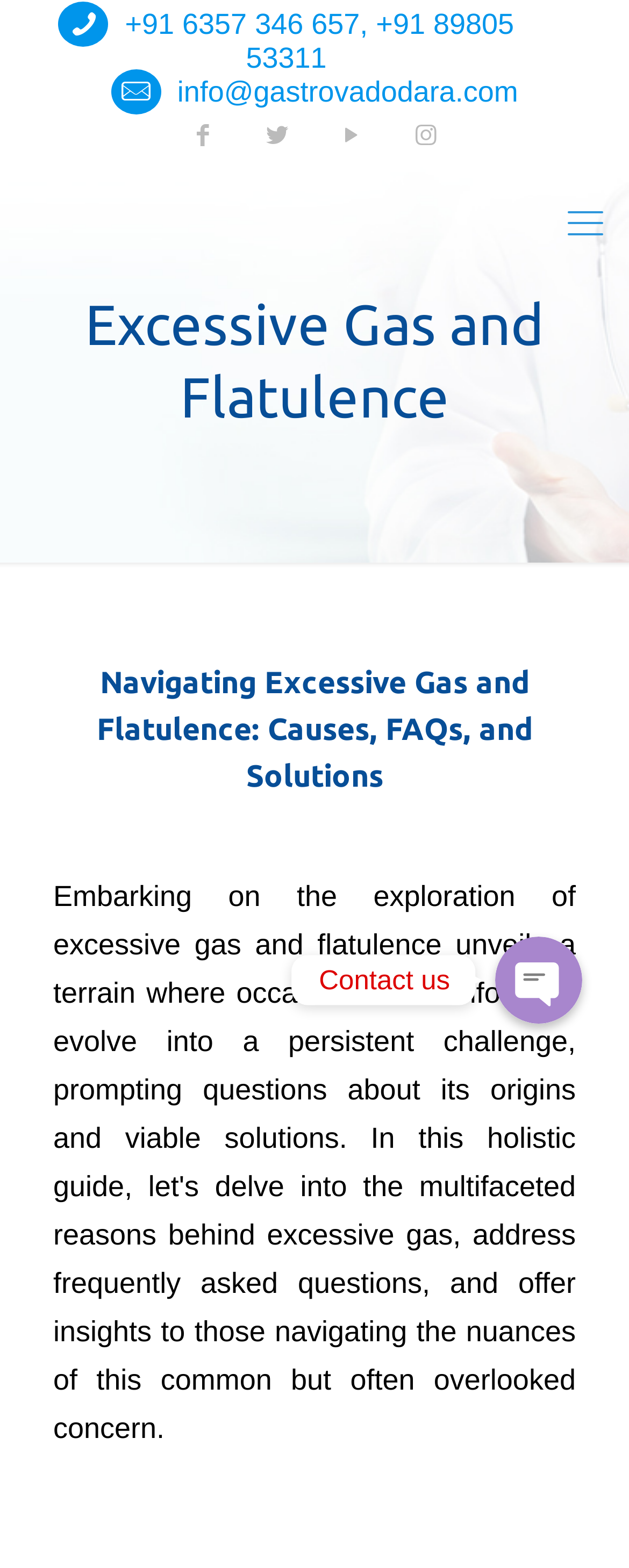Find the bounding box coordinates for the area you need to click to carry out the instruction: "Book an appointment". The coordinates should be four float numbers between 0 and 1, indicated as [left, top, right, bottom].

[0.887, 0.125, 0.974, 0.16]